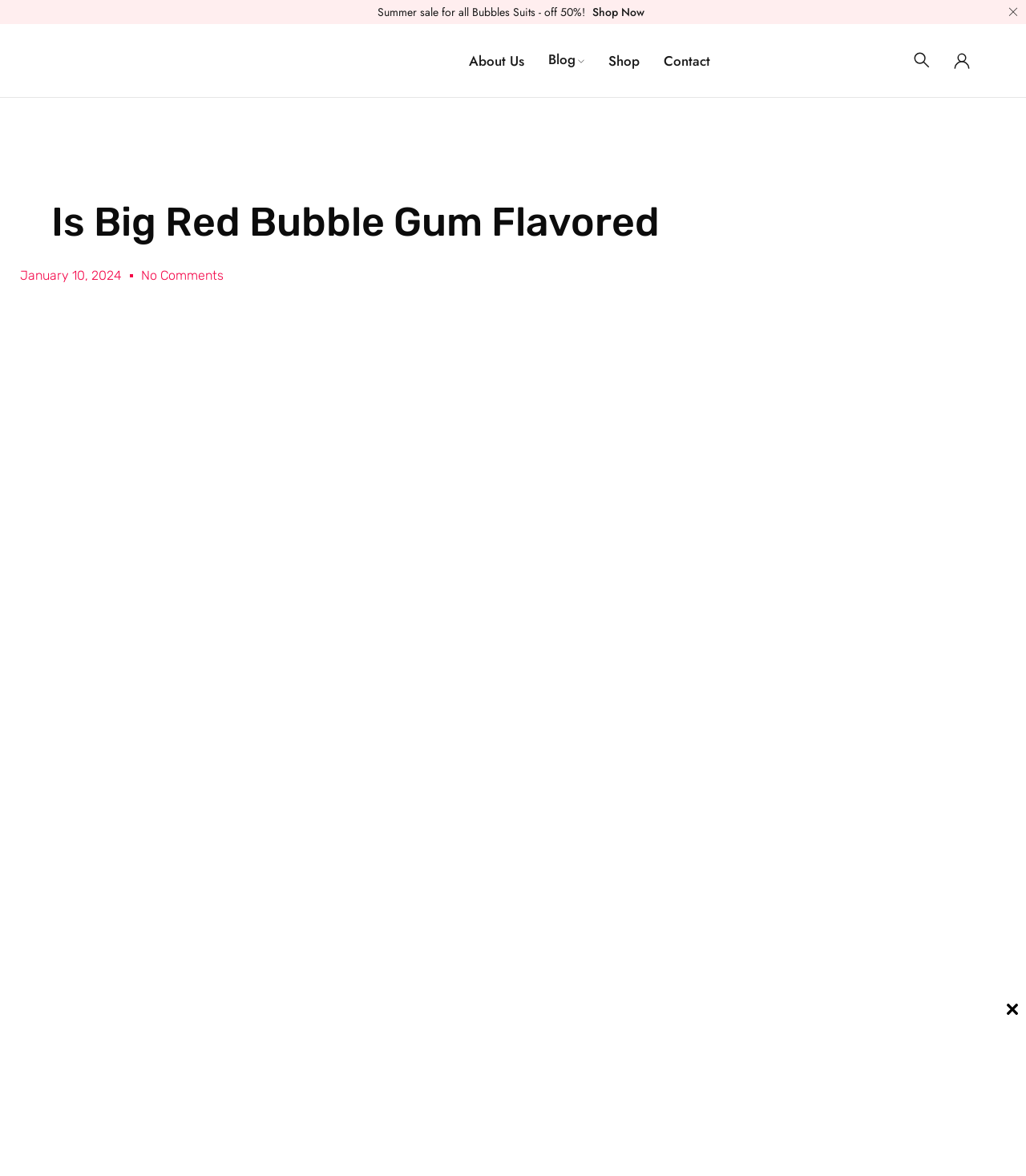Determine the main text heading of the webpage and provide its content.

Is Big Red Bubble Gum Flavored